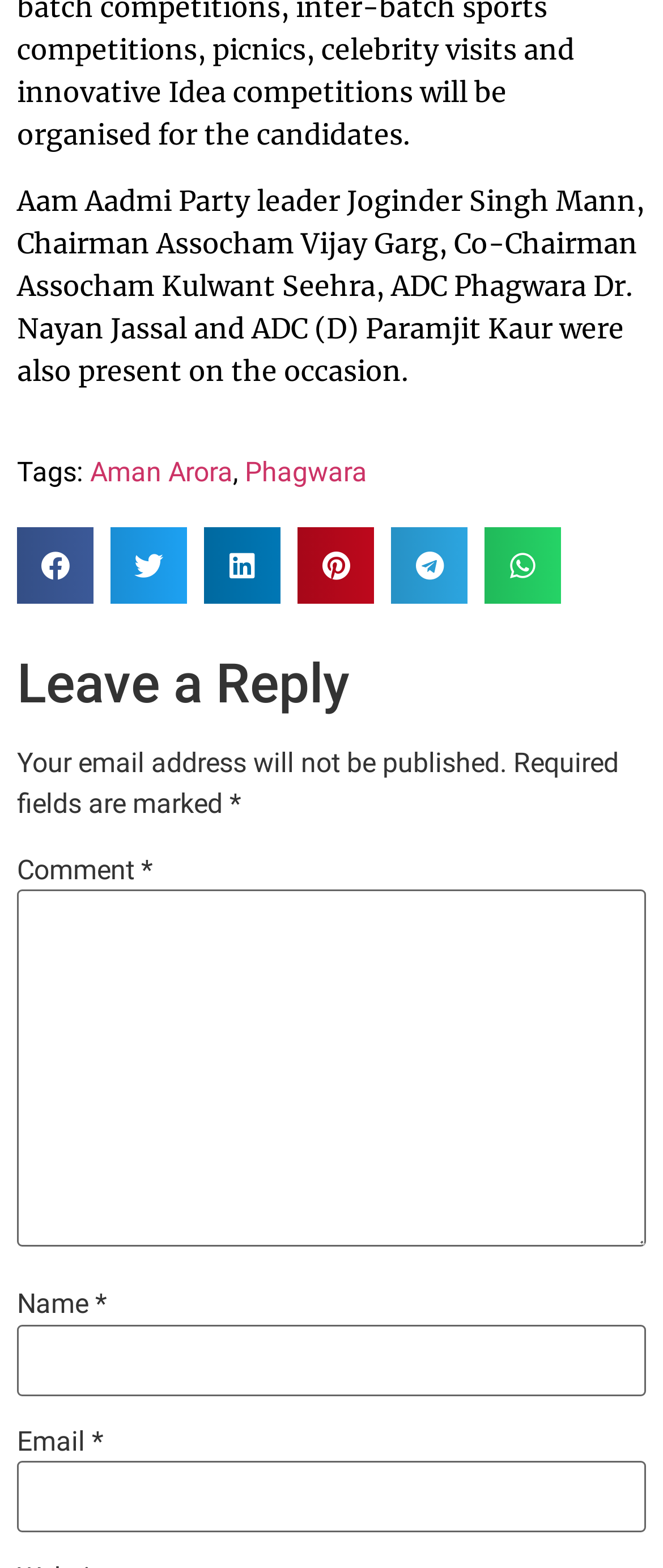What is the purpose of the textbox labeled 'Email *'?
Using the image, give a concise answer in the form of a single word or short phrase.

To enter email address